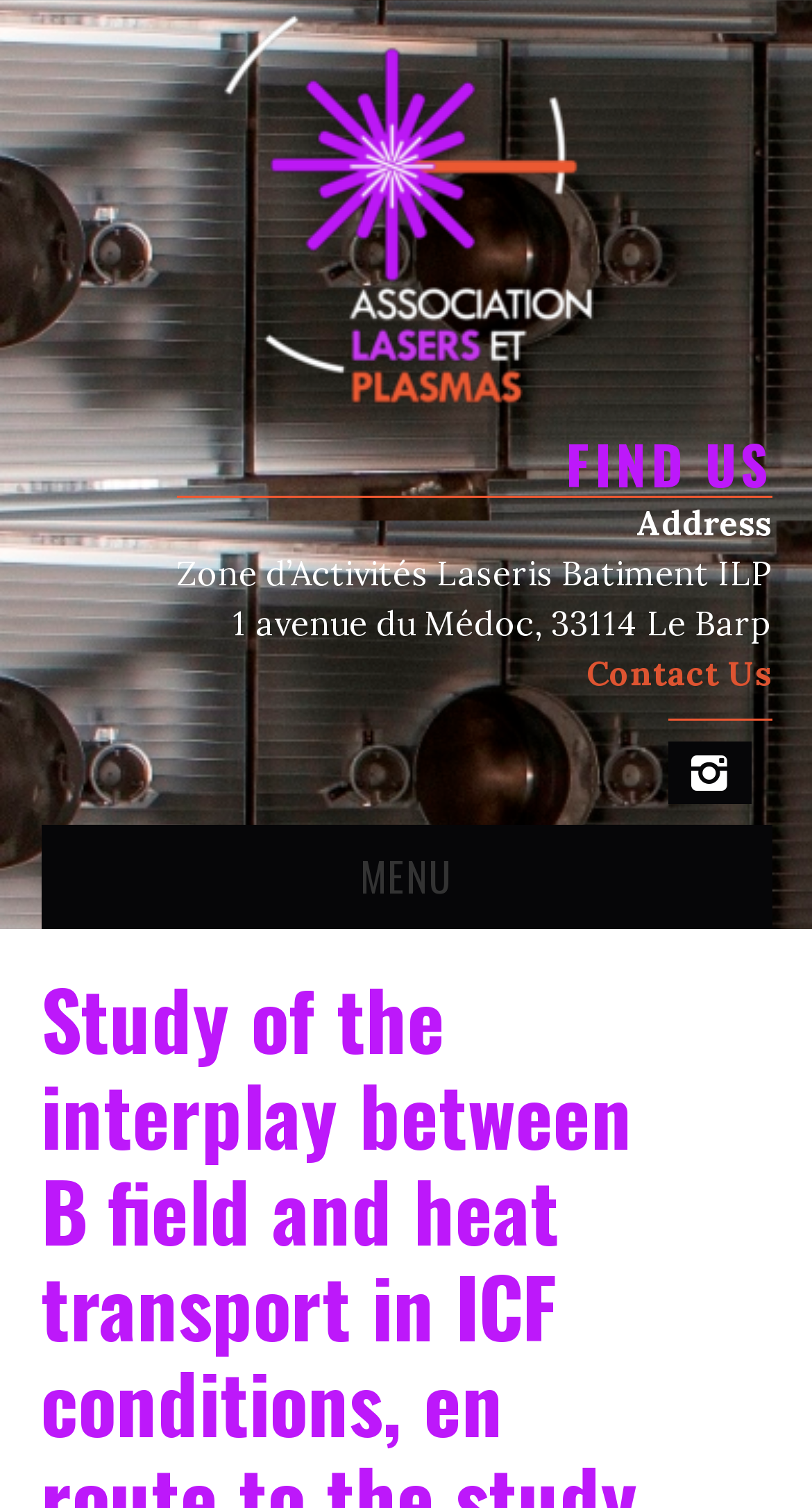Please identify the bounding box coordinates of the area that needs to be clicked to follow this instruction: "Go to the HOME page".

[0.05, 0.616, 0.712, 0.685]